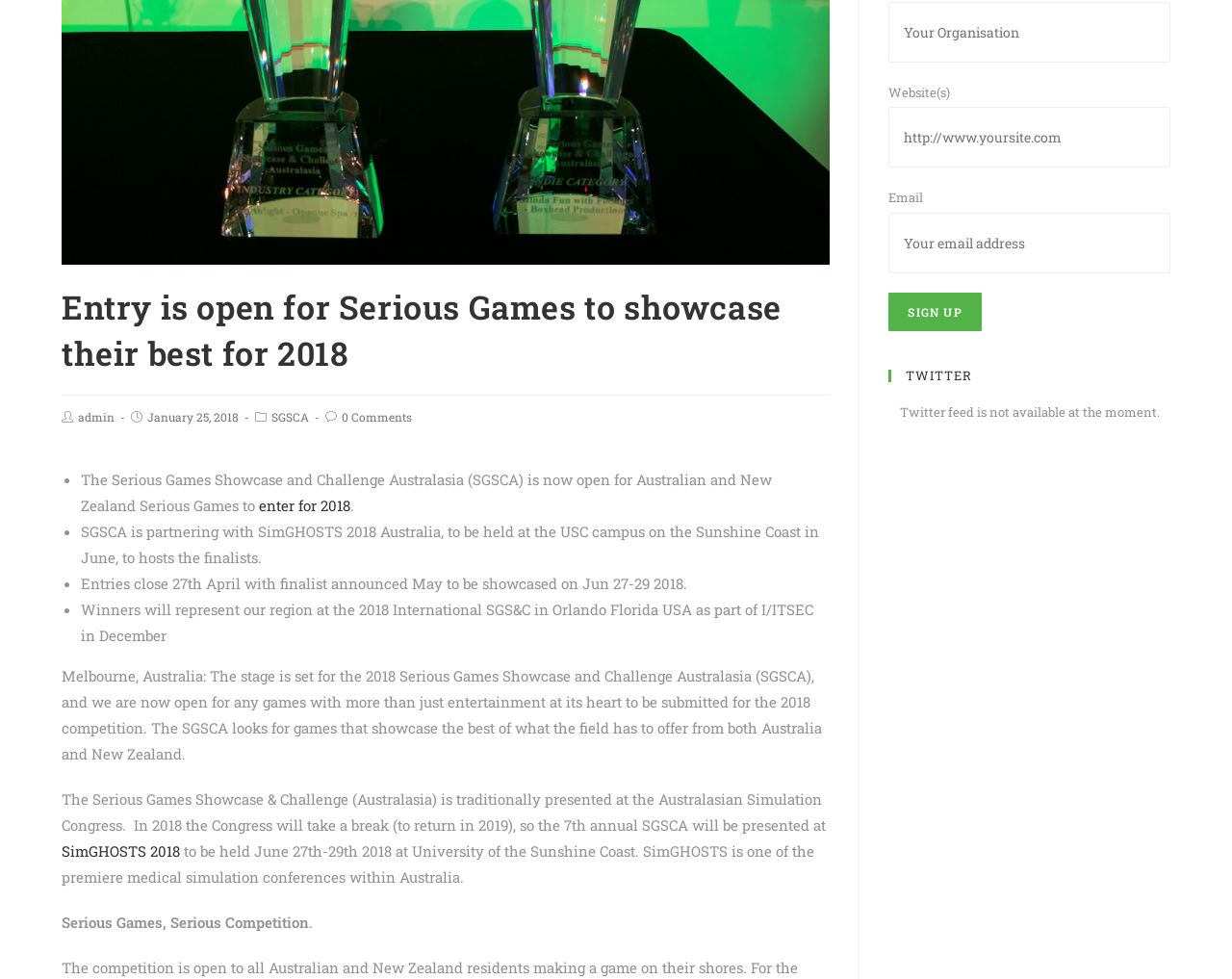Please provide the bounding box coordinates for the UI element as described: "SimGHOSTS 2018". The coordinates must be four floats between 0 and 1, represented as [left, top, right, bottom].

[0.05, 0.859, 0.146, 0.879]